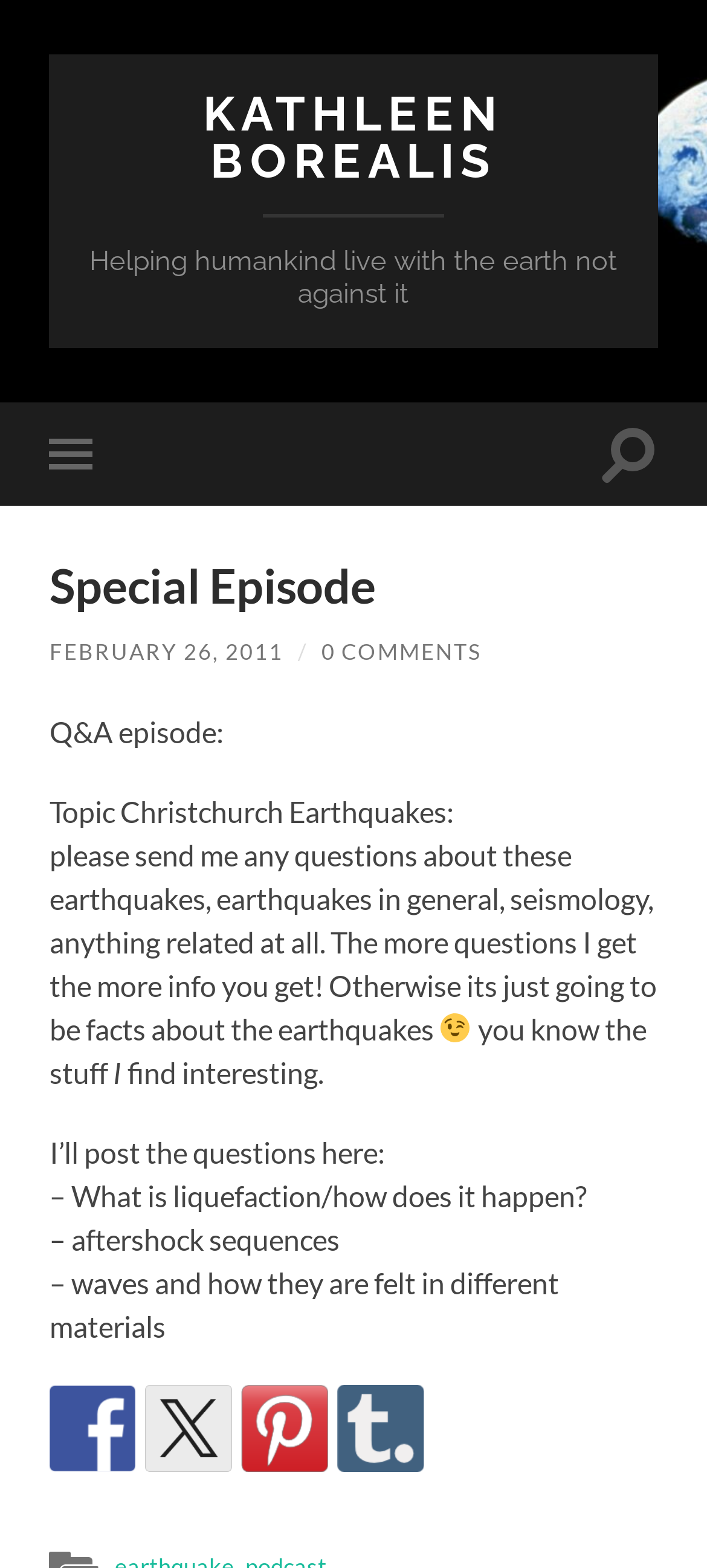Find the bounding box coordinates for the UI element that matches this description: "Toggle mobile menu".

[0.07, 0.257, 0.152, 0.323]